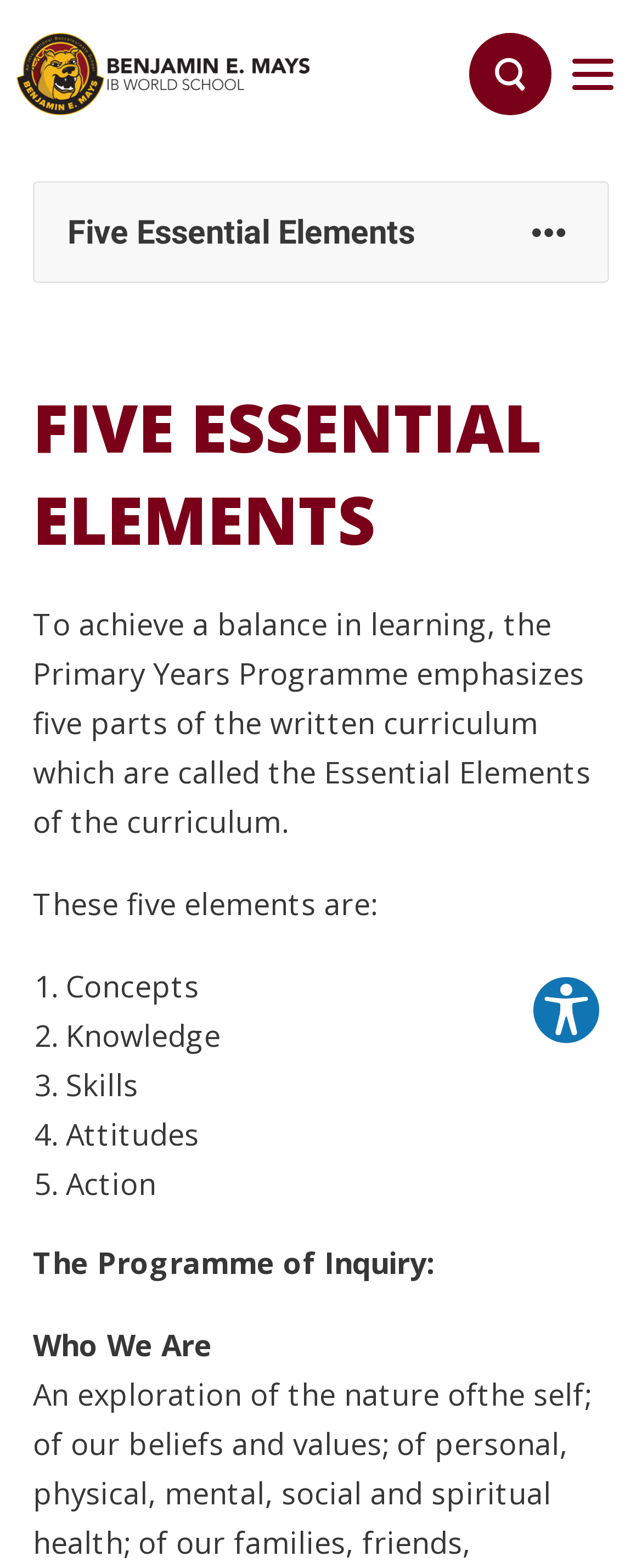What is the purpose of the Programme of Inquiry?
Please look at the screenshot and answer in one word or a short phrase.

Not specified